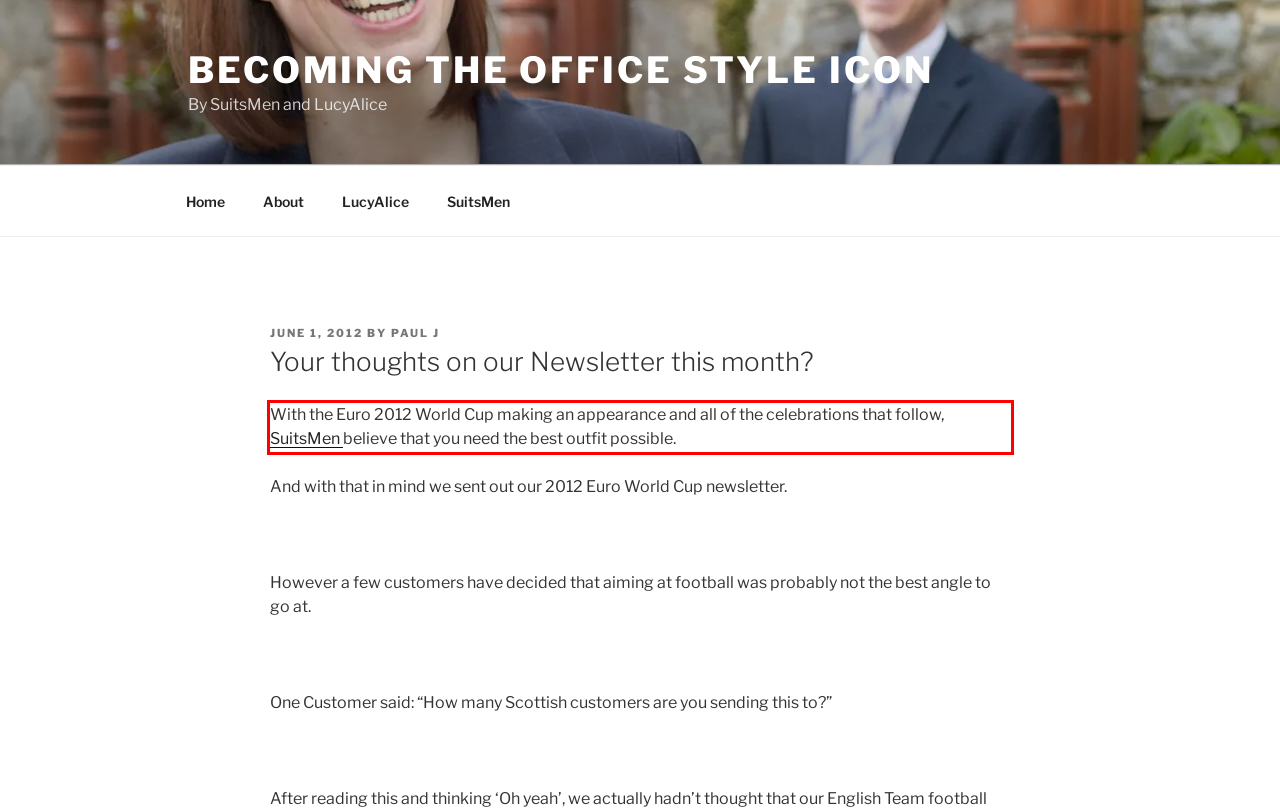You are given a screenshot showing a webpage with a red bounding box. Perform OCR to capture the text within the red bounding box.

With the Euro 2012 World Cup making an appearance and all of the celebrations that follow, SuitsMen believe that you need the best outfit possible.